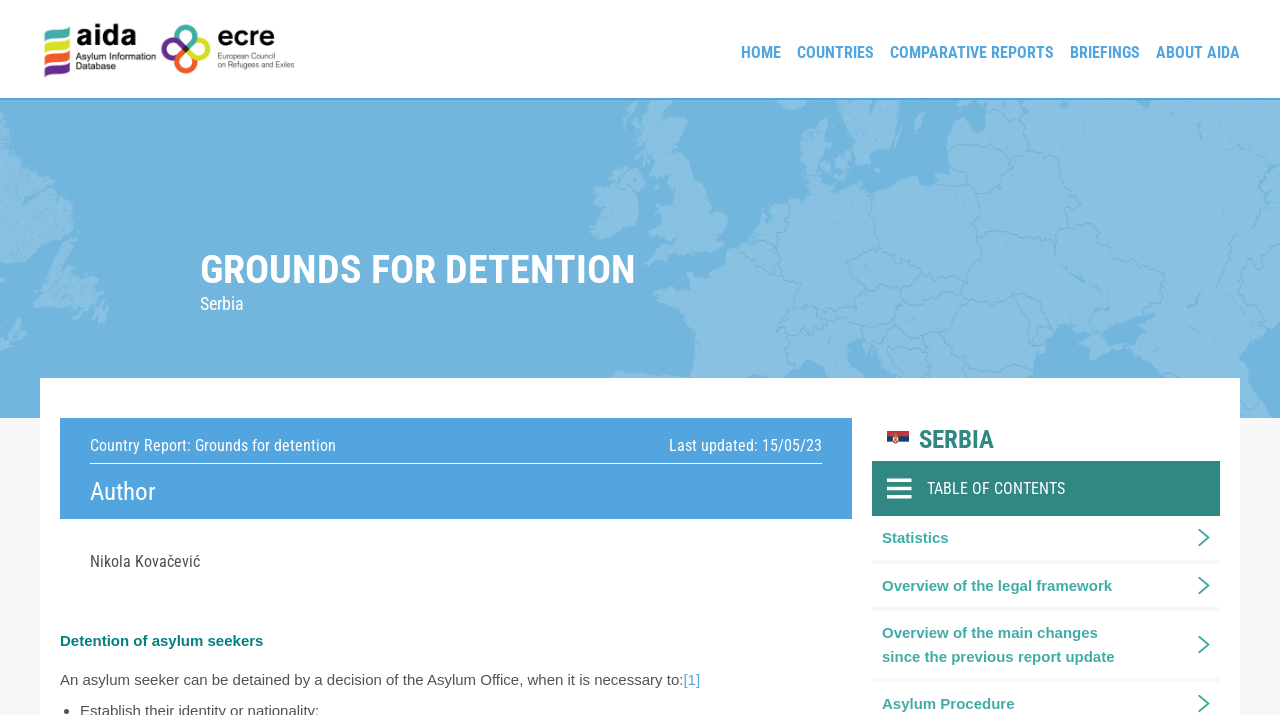Find the bounding box coordinates for the HTML element specified by: "Comparative reports".

[0.695, 0.0, 0.823, 0.14]